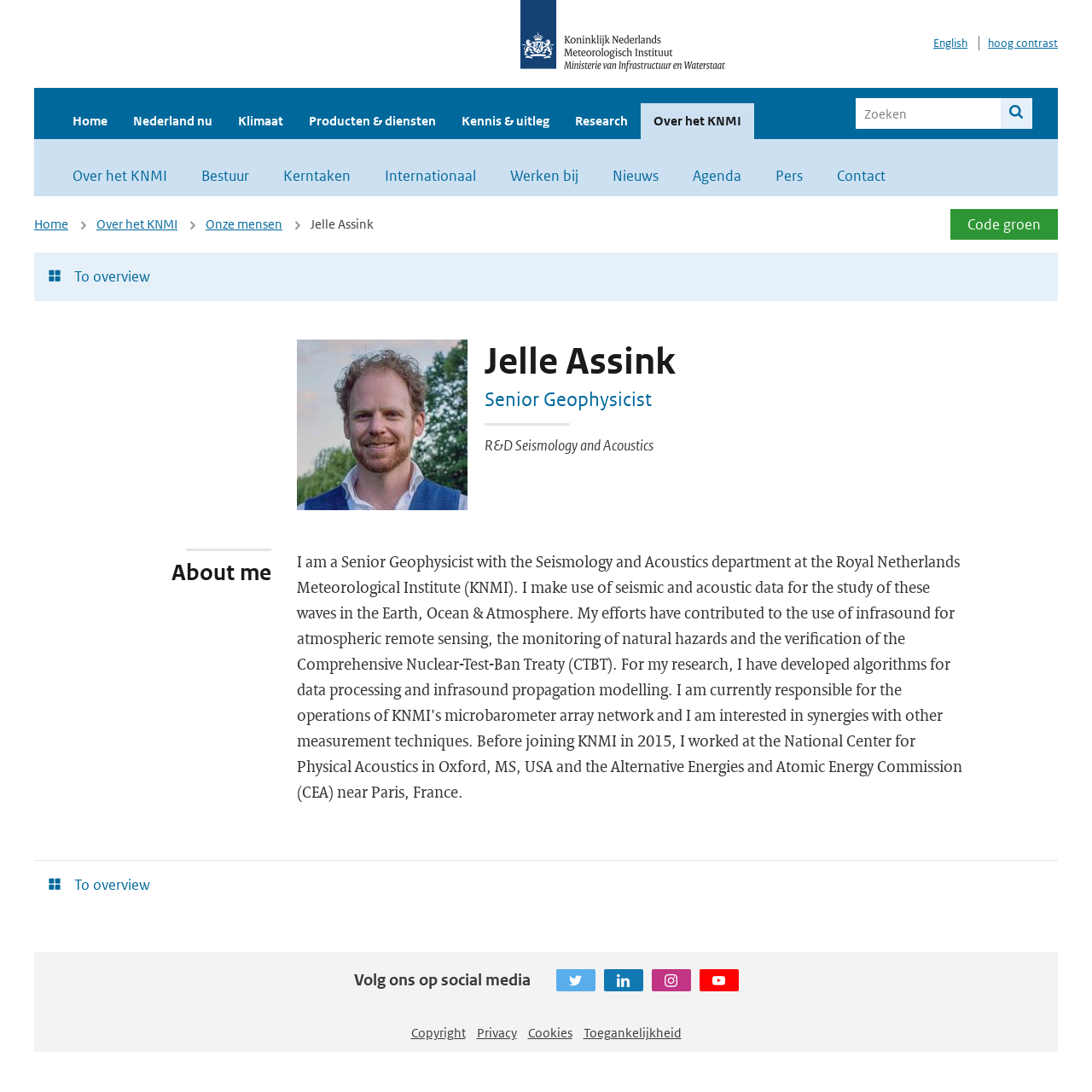Please identify the bounding box coordinates of the clickable area that will fulfill the following instruction: "Click the logo of Koninklijk Nederlands Meteorologisch Instituut". The coordinates should be in the format of four float numbers between 0 and 1, i.e., [left, top, right, bottom].

[0.331, 0.0, 0.669, 0.066]